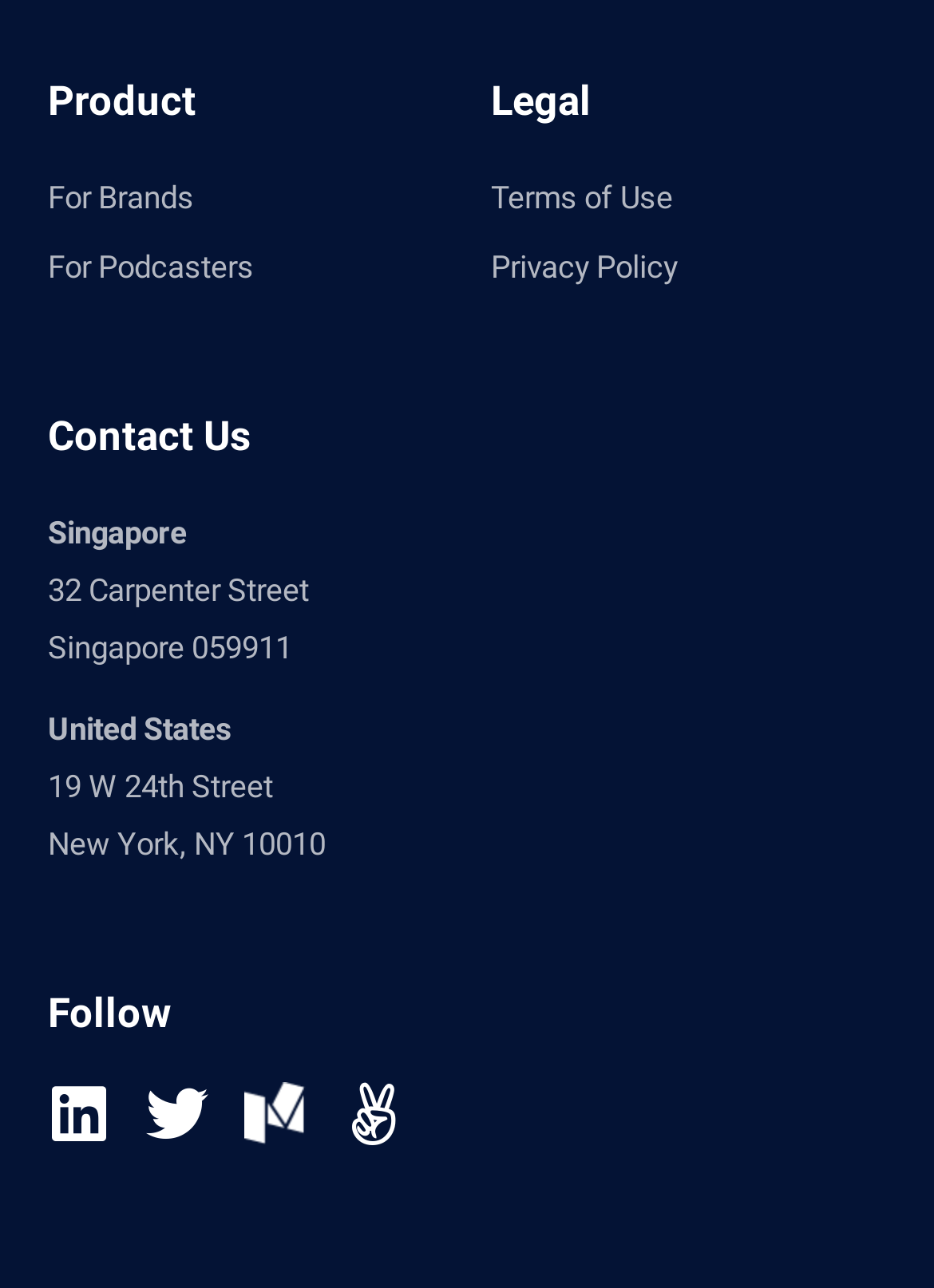Provide a one-word or brief phrase answer to the question:
What is the street address of the Singapore office?

32 Carpenter Street